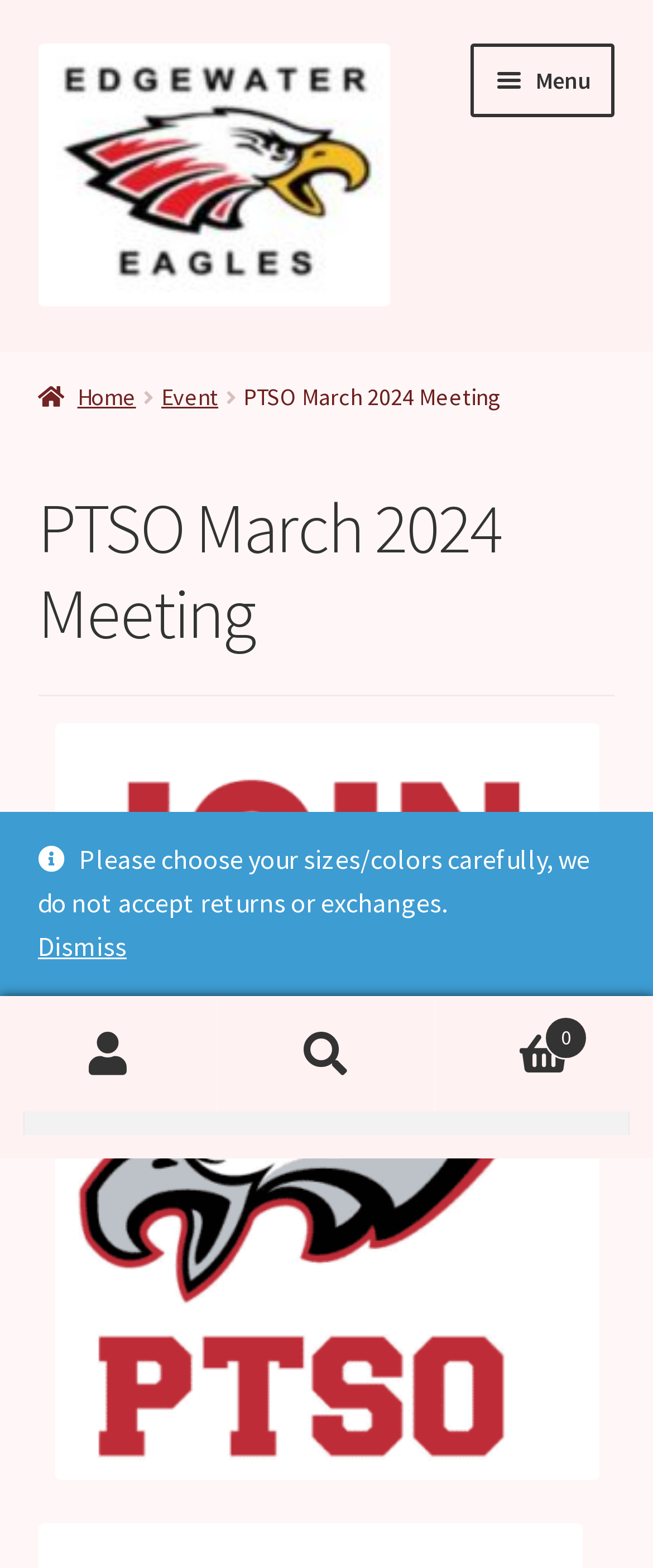Identify the bounding box coordinates of the region I need to click to complete this instruction: "View 'My account'".

[0.0, 0.637, 0.333, 0.709]